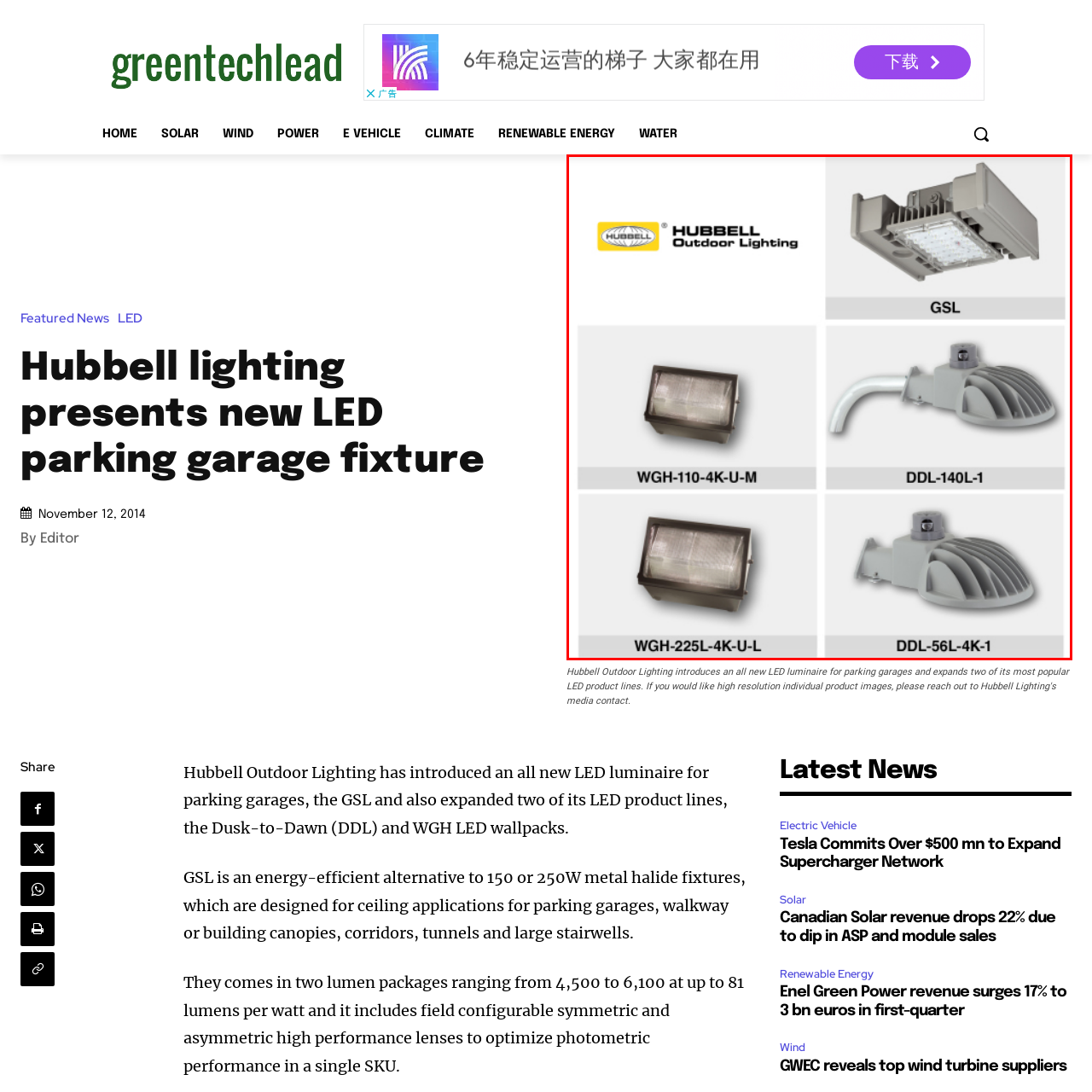Please concentrate on the part of the image enclosed by the red bounding box and answer the following question in detail using the information visible: How many models are shown below the GSL fixture?

The caption states that below the GSL fixture, two models are shown: the WGH-110-4K-U-M and WGH-225-4K-U-L, both designed for versatile outdoor illumination.